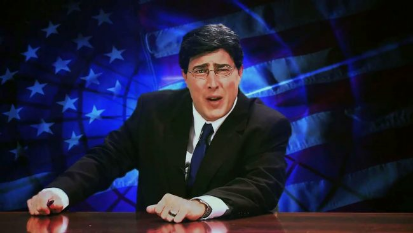Using the details from the image, please elaborate on the following question: What is the dominant color of the background?

The background of the image features a stylized American flag, which is predominantly blue in color, adding to the patriotic theme and creating a striking contrast with the dark suit worn by the man.